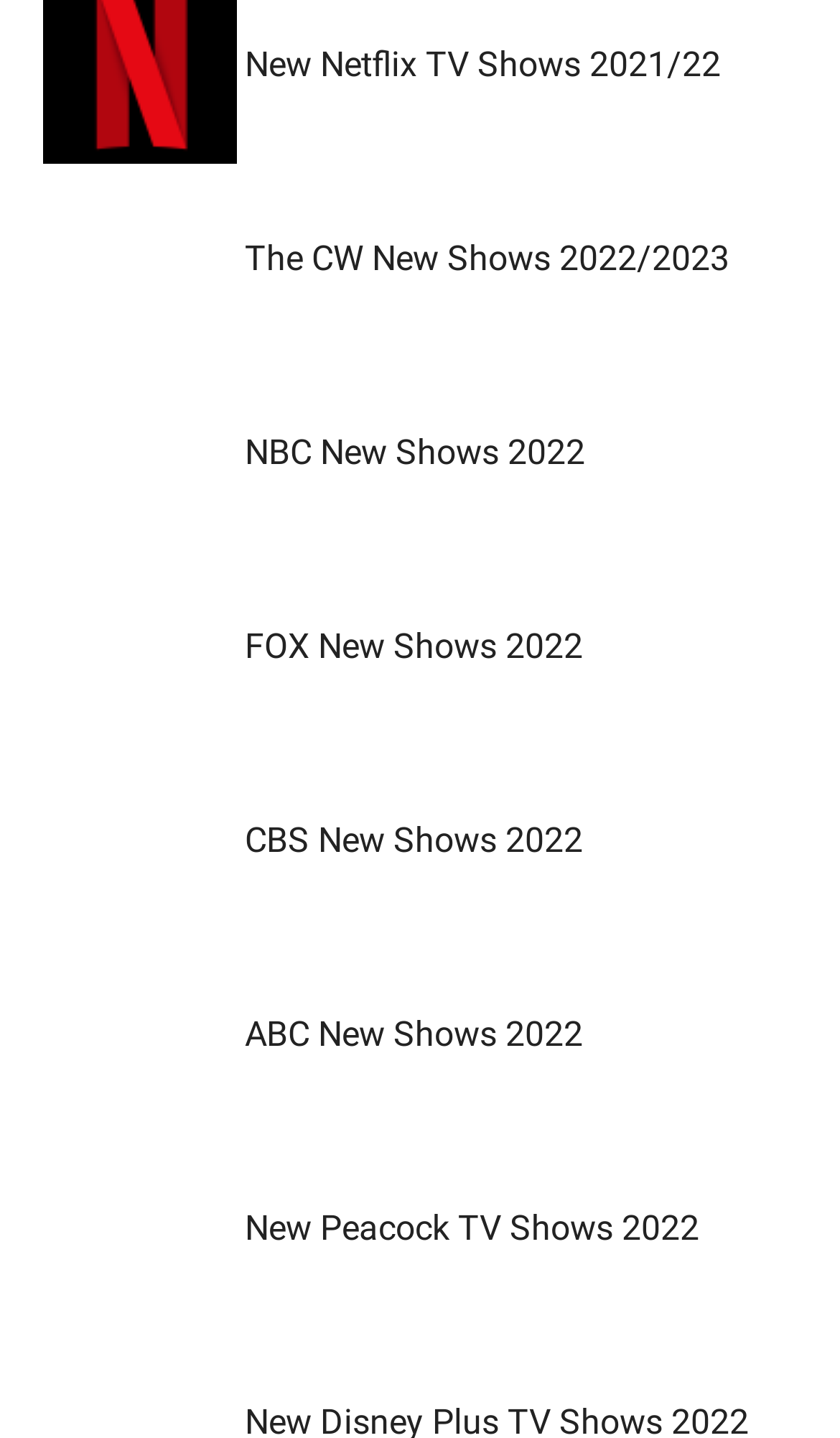Given the element description FOX New Shows 2022, predict the bounding box coordinates for the UI element in the webpage screenshot. The format should be (top-left x, top-left y, bottom-right x, bottom-right y), and the values should be between 0 and 1.

[0.291, 0.435, 0.694, 0.464]